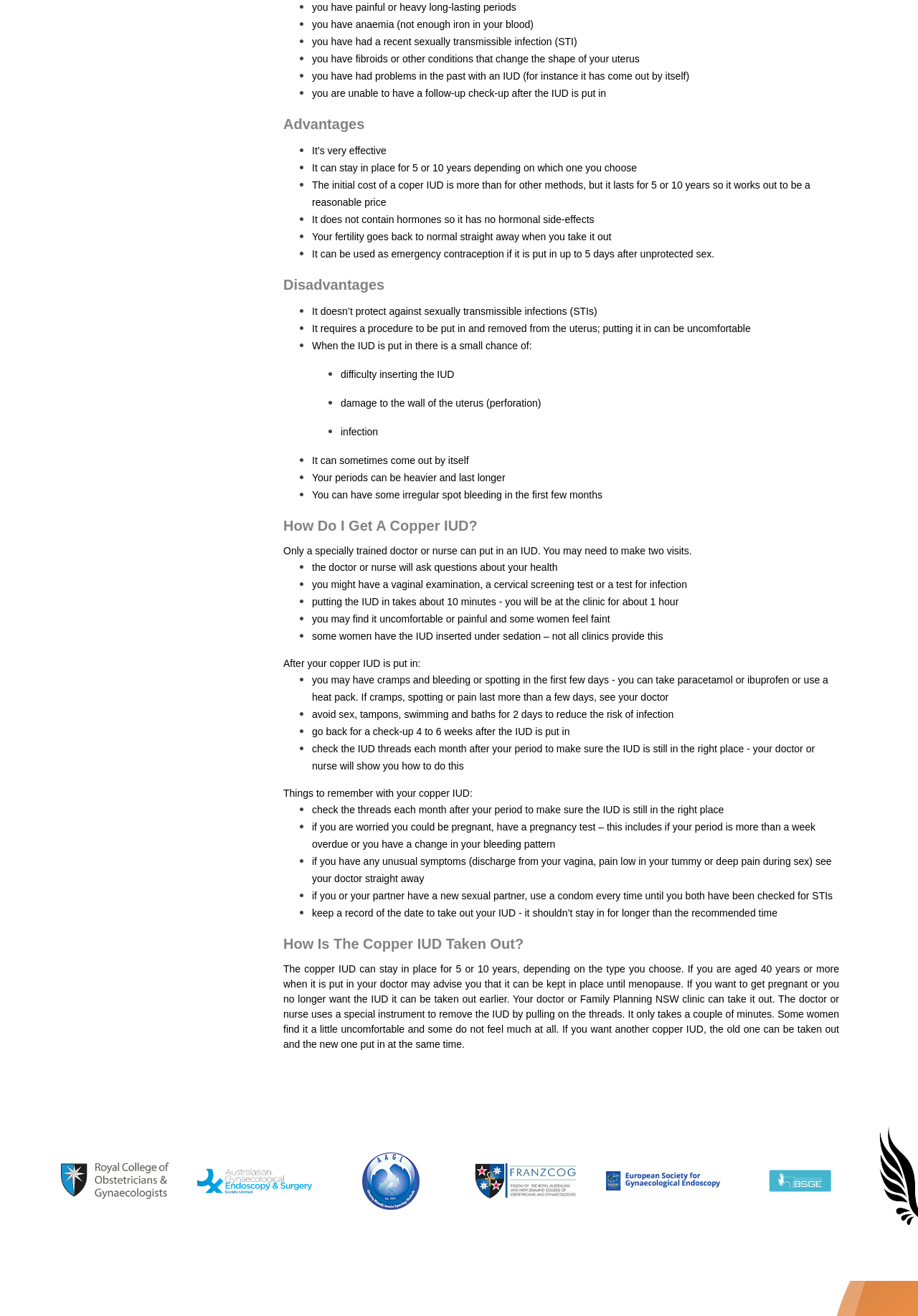Locate the bounding box coordinates of the clickable part needed for the task: "Click the link to learn more".

[0.055, 0.774, 0.203, 0.808]